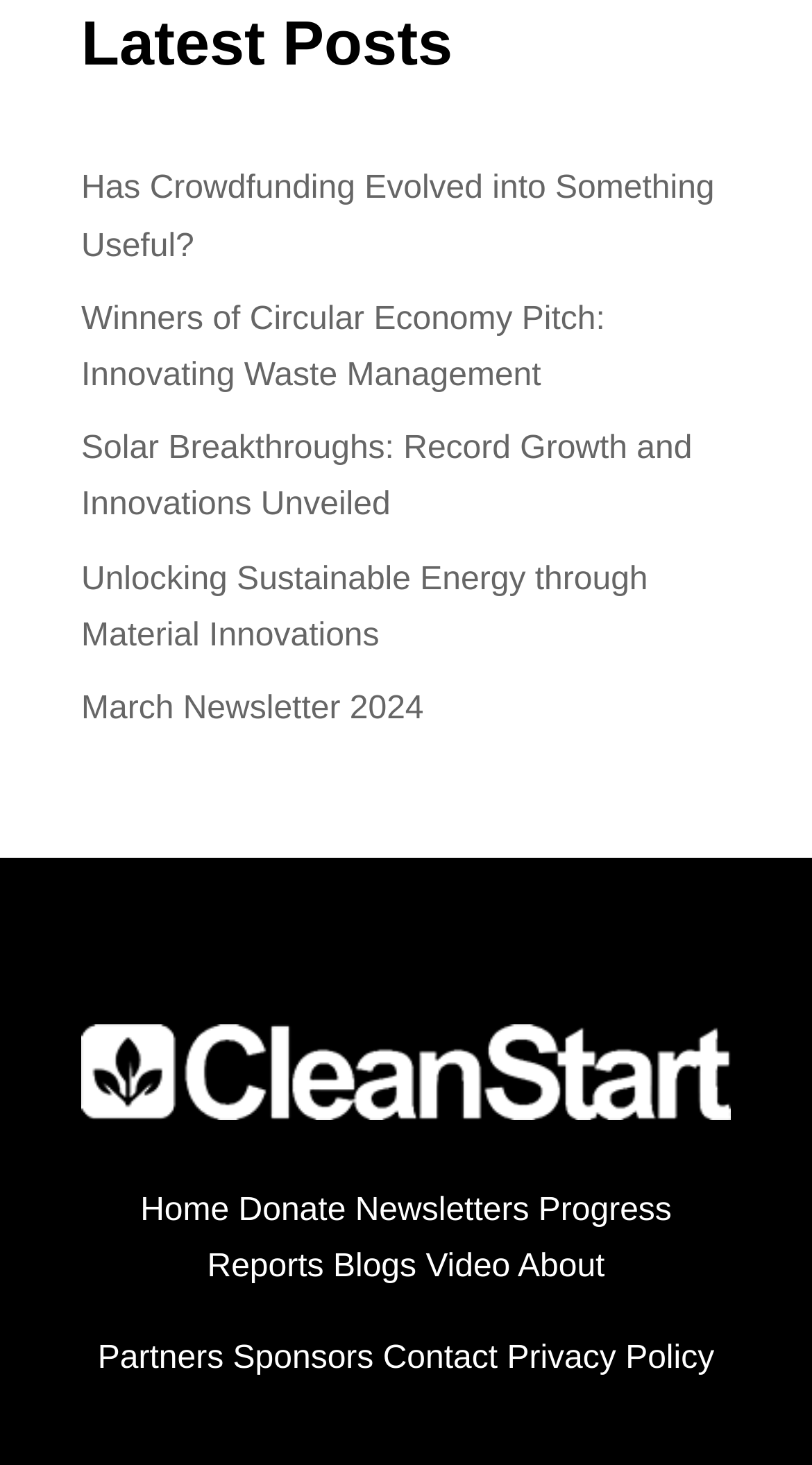Kindly determine the bounding box coordinates of the area that needs to be clicked to fulfill this instruction: "Read the latest post about crowdfunding".

[0.1, 0.117, 0.88, 0.18]